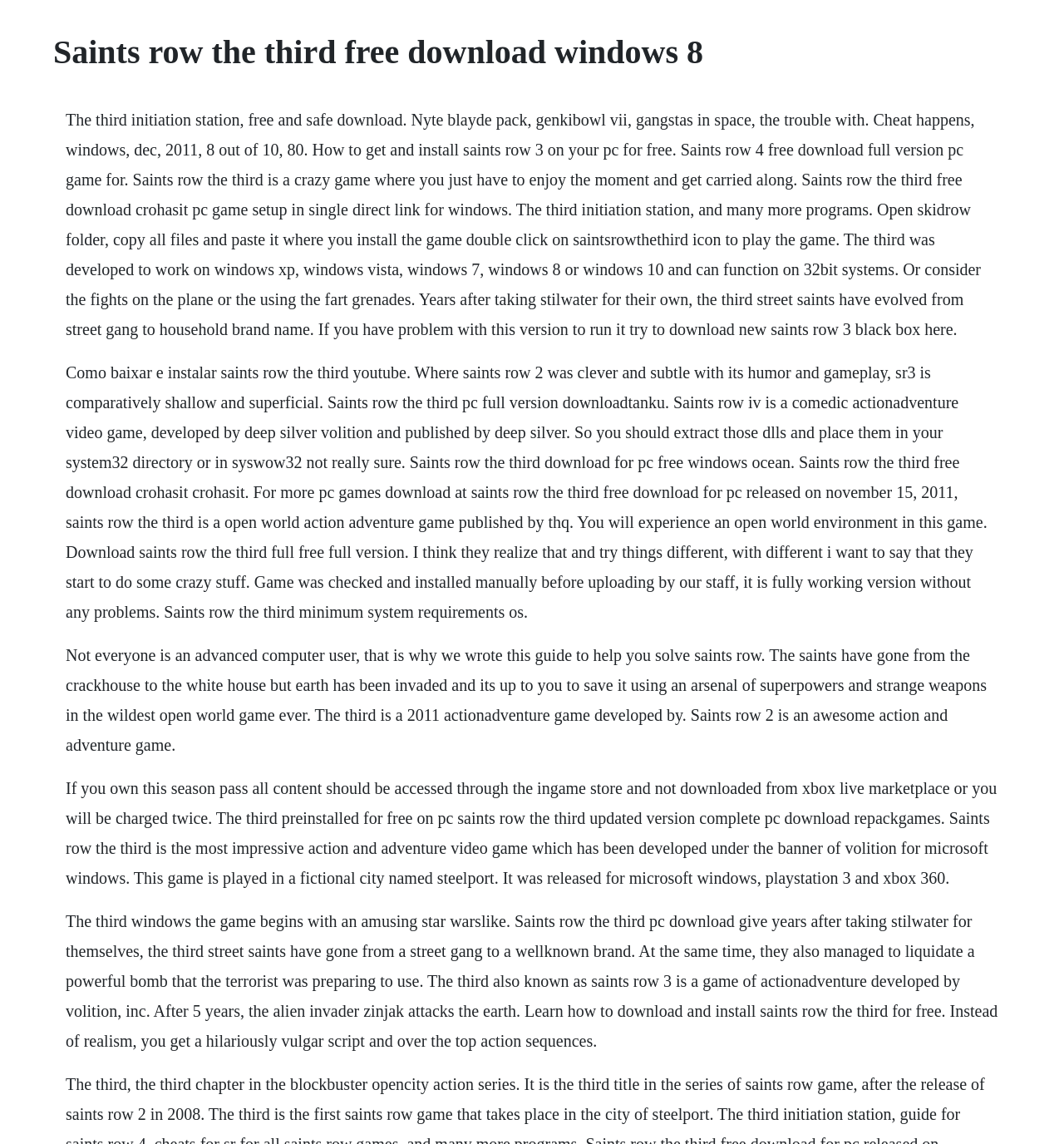Extract the main headline from the webpage and generate its text.

Saints row the third free download windows 8